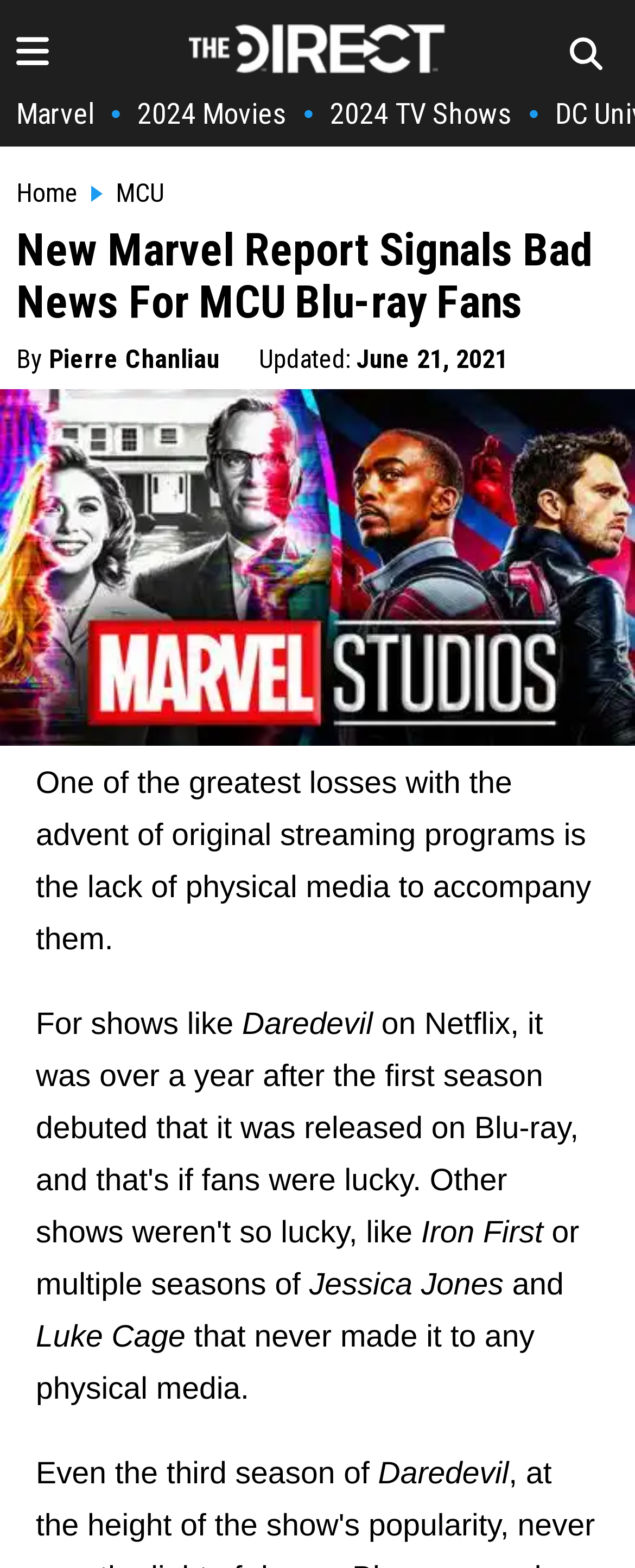What is the date of the article?
Please provide a comprehensive answer to the question based on the webpage screenshot.

I found the date of the article by looking at the 'Updated:' text and the corresponding date 'June 21, 2021' next to it.